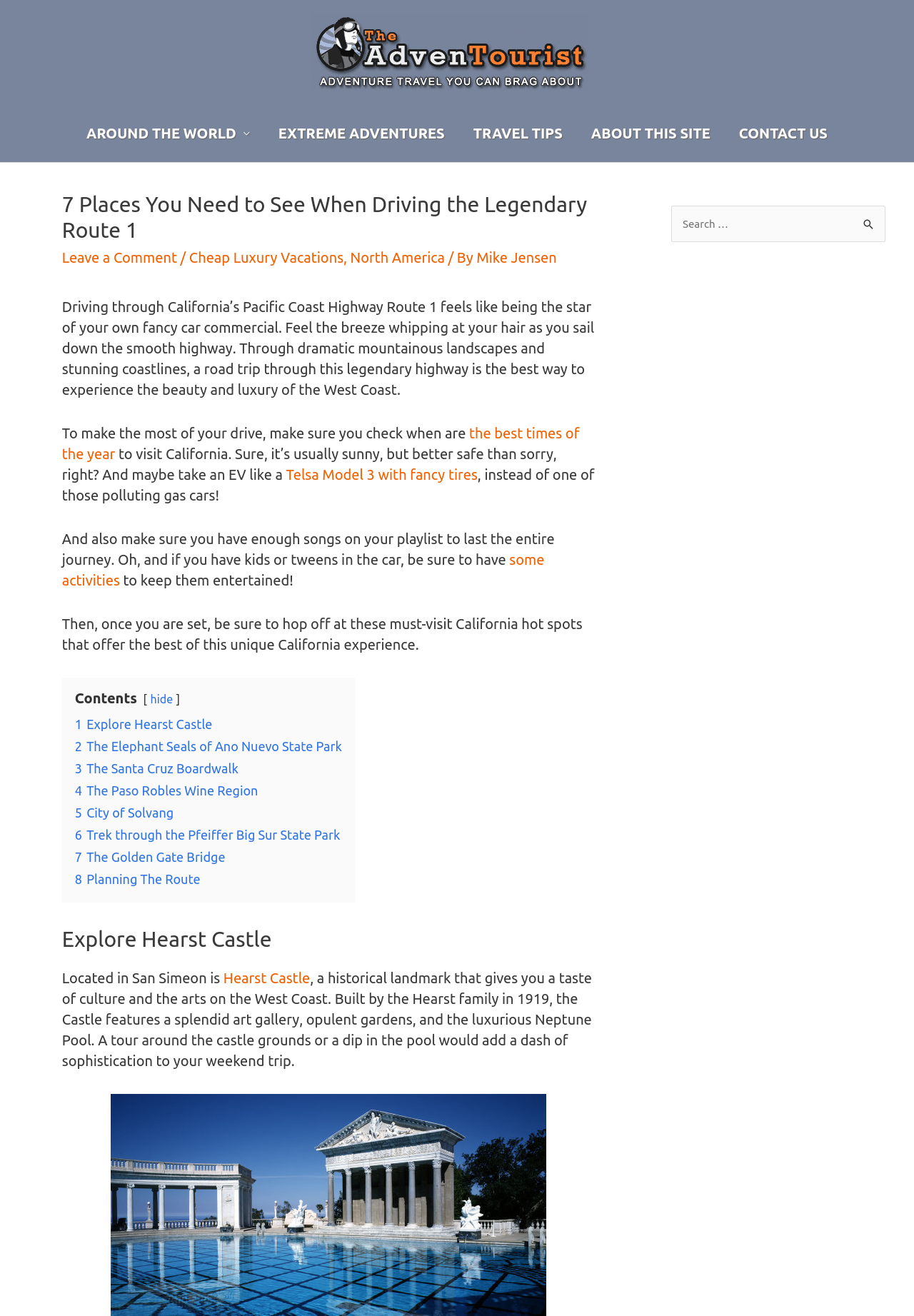What is the name of the website?
Look at the image and respond with a single word or a short phrase.

The AdvenTourist